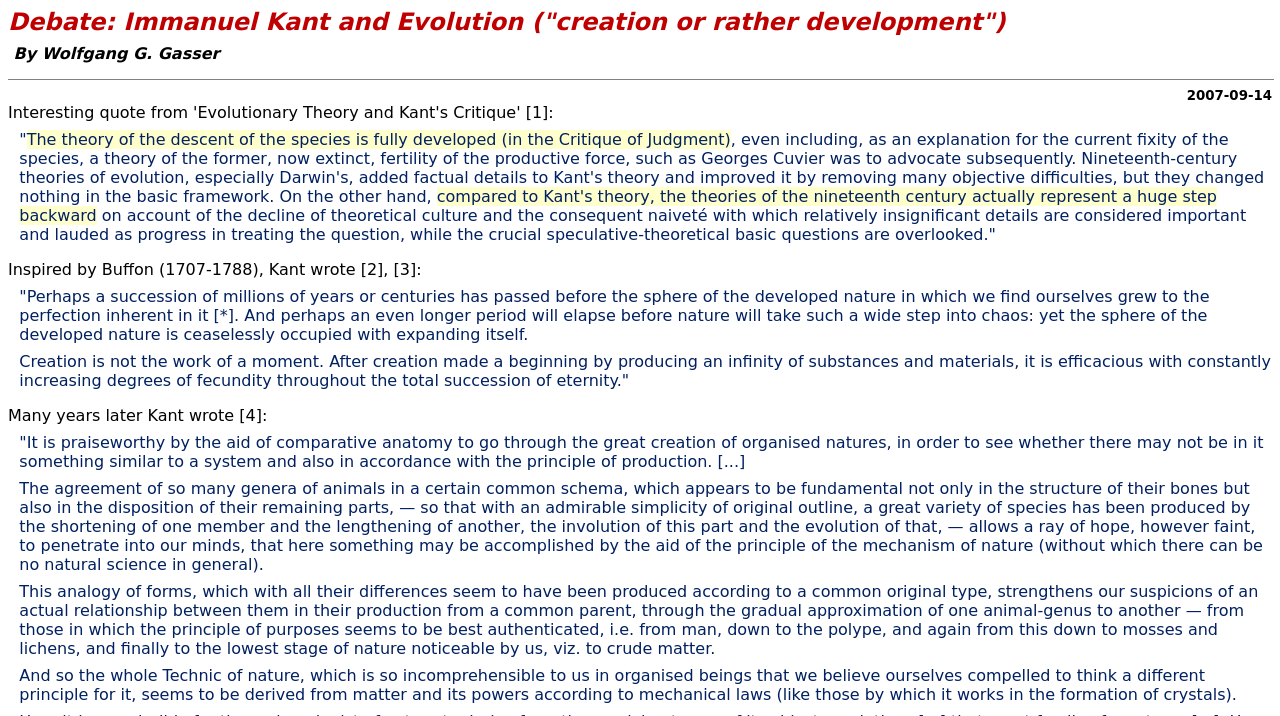Examine the image and give a thorough answer to the following question:
What is the date of the article?

The date '2007-09-14' is mentioned at the top right corner of the webpage, indicating that the article was published on this date.